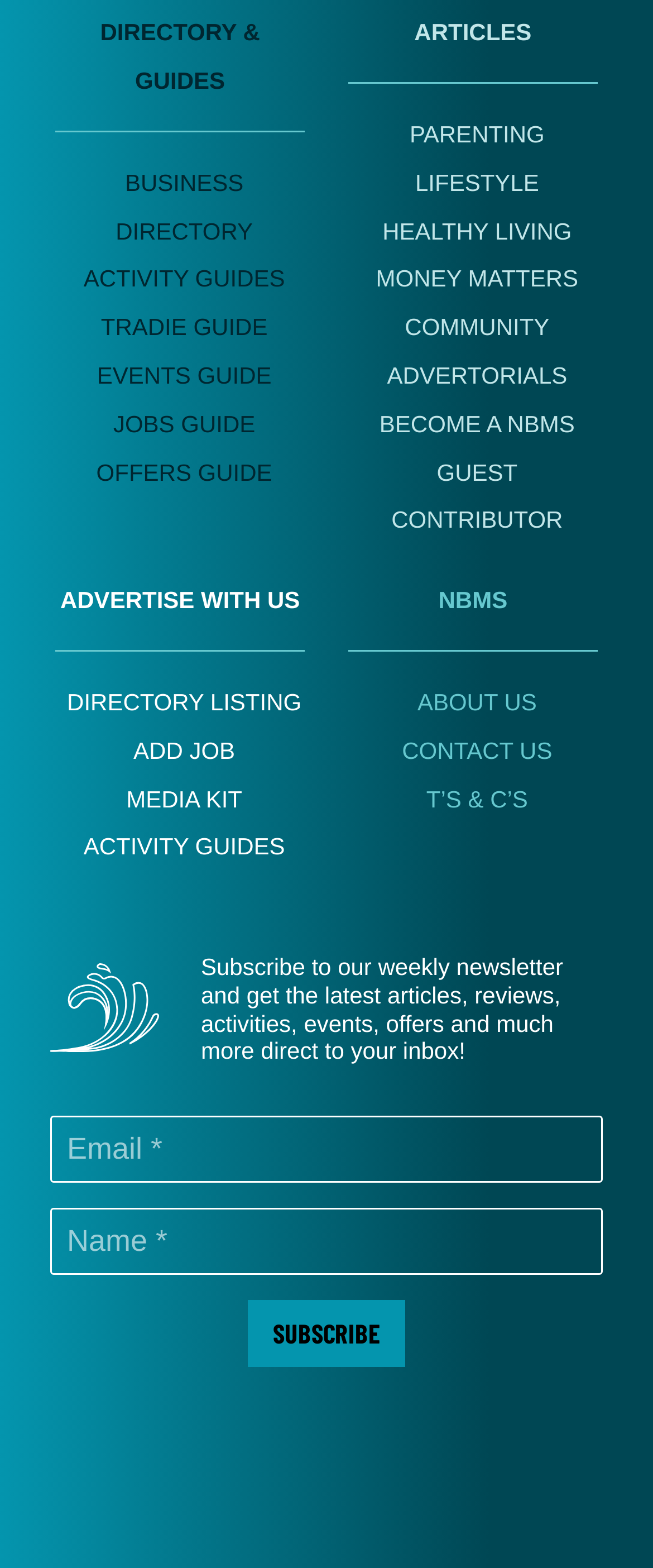How many social media links are present?
Analyze the image and deliver a detailed answer to the question.

I found three link elements with images of social media platforms, namely Facebook, Instagram, and LinkedIn, which suggests that there are three social media links present on the webpage.